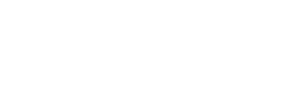Describe every aspect of the image in detail.

The image features a stylized graphic of an arrow, symbolizing direction and progression. This element is strategically placed within a webpage that emphasizes the innovative solutions provided by Customerly. Surrounding textual information highlights their mission to serve businesses effectively, showcasing the theme of support and leadership in customer service and marketing automation. The arrow likely represents the forward-thinking approach of Customerly, encouraging users to explore their offerings and start their journey toward enhanced customer engagement and satisfaction.